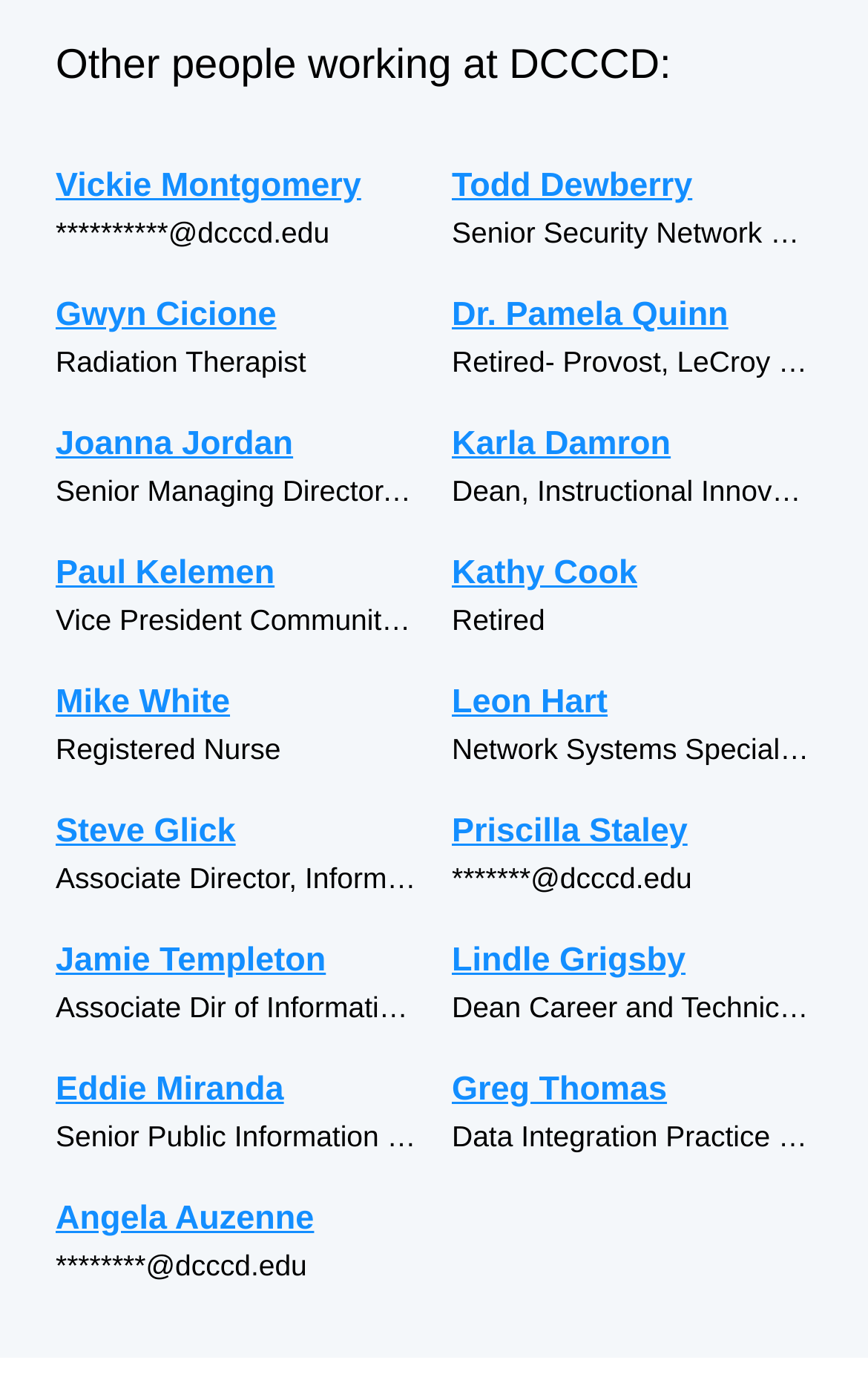Mark the bounding box of the element that matches the following description: "Mike White".

[0.064, 0.49, 0.479, 0.527]